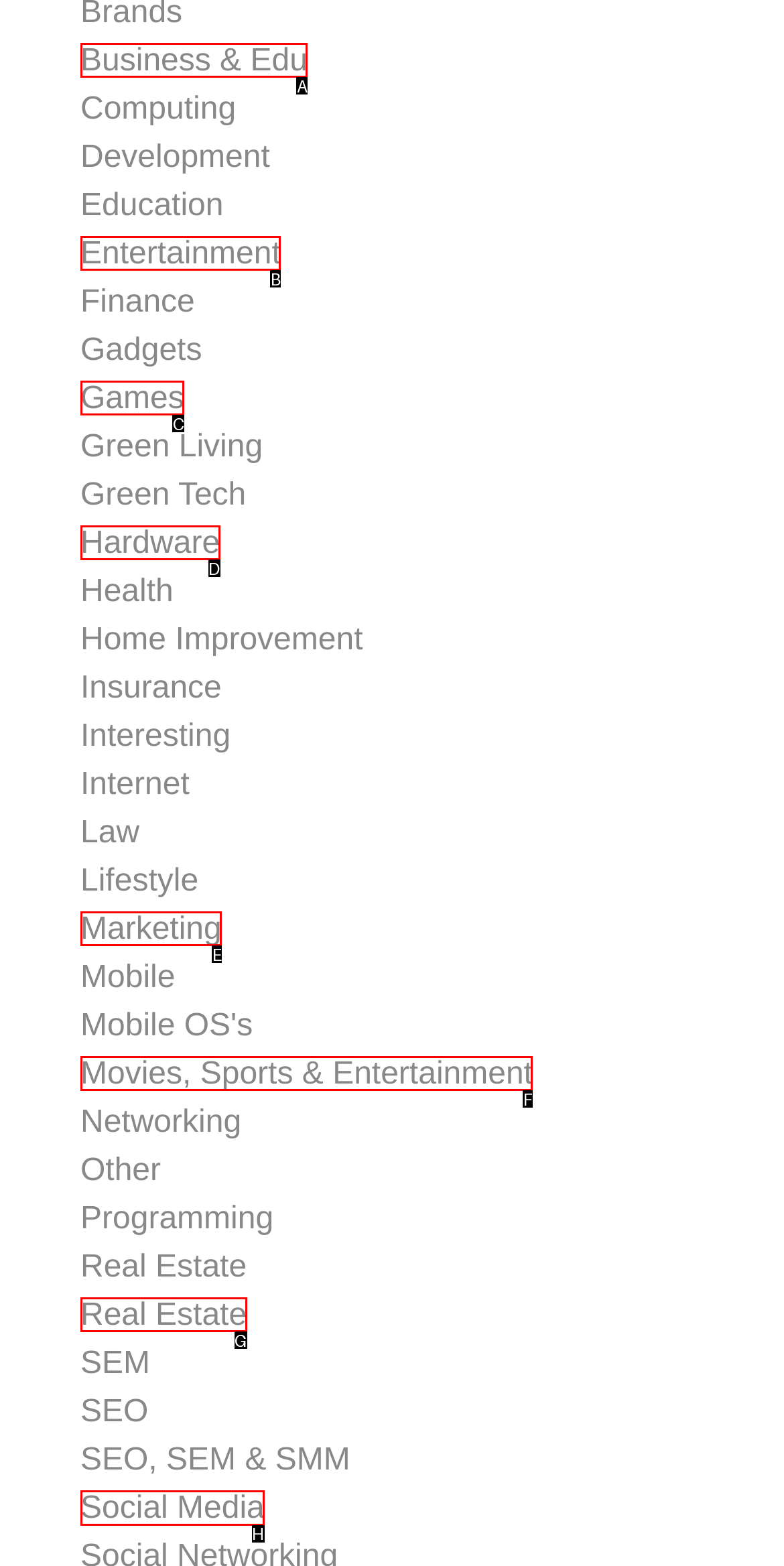Determine which HTML element I should select to execute the task: Visit Social Media
Reply with the corresponding option's letter from the given choices directly.

H